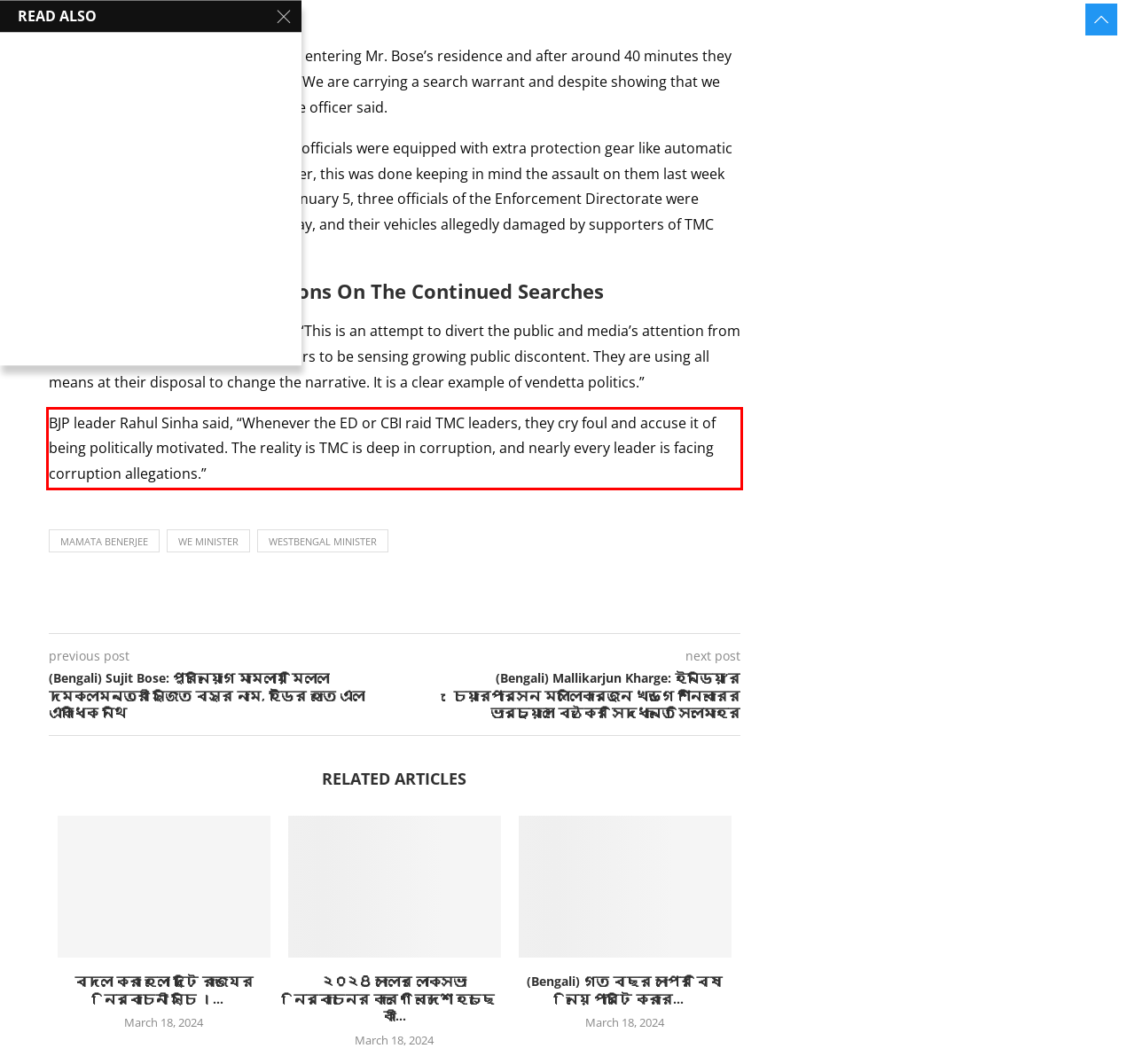Given a screenshot of a webpage containing a red bounding box, perform OCR on the text within this red bounding box and provide the text content.

BJP leader Rahul Sinha said, “Whenever the ED or CBI raid TMC leaders, they cry foul and accuse it of being politically motivated. The reality is TMC is deep in corruption, and nearly every leader is facing corruption allegations.”